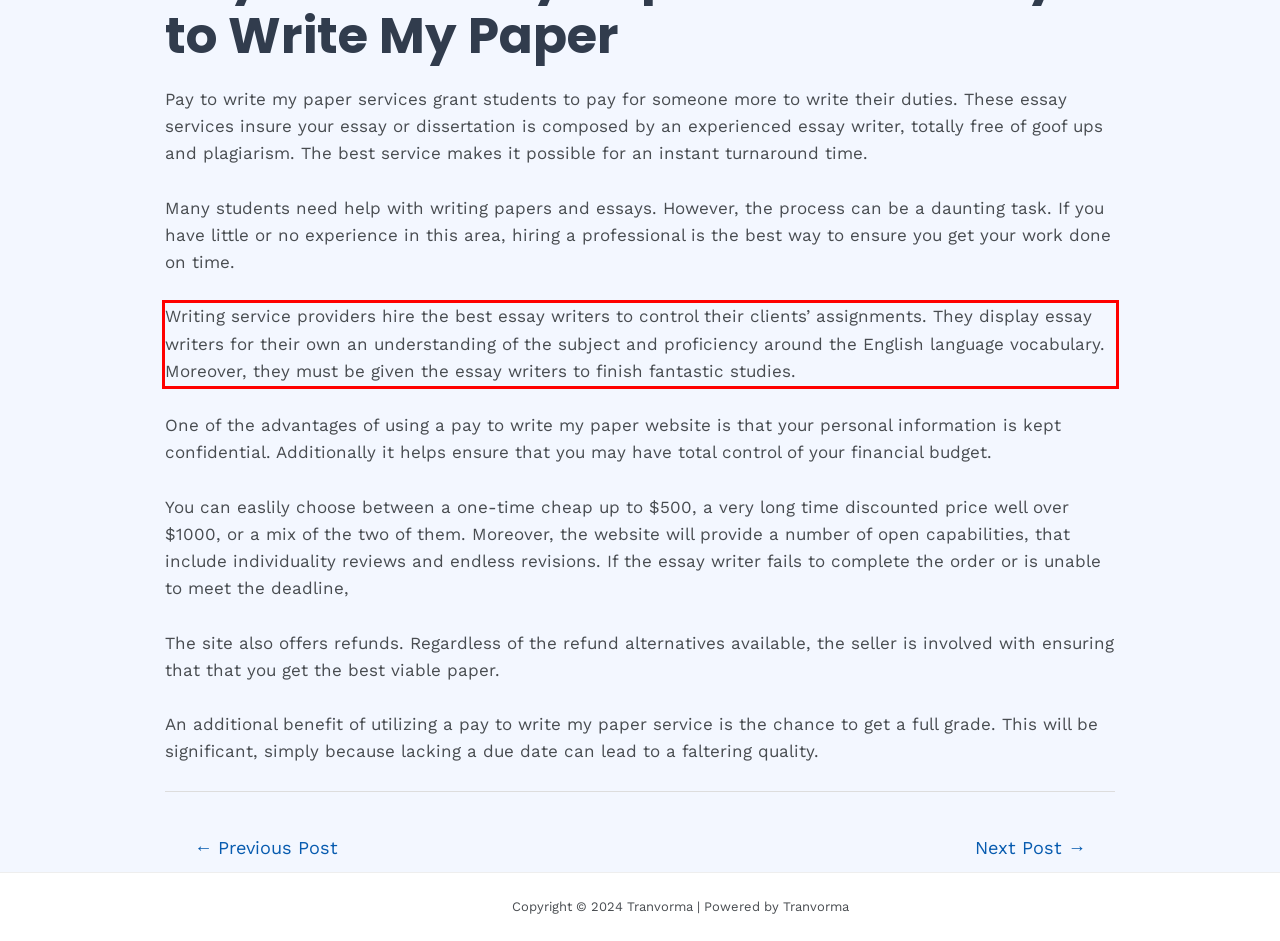Look at the screenshot of the webpage, locate the red rectangle bounding box, and generate the text content that it contains.

Writing service providers hire the best essay writers to control their clients’ assignments. They display essay writers for their own an understanding of the subject and proficiency around the English language vocabulary. Moreover, they must be given the essay writers to finish fantastic studies.